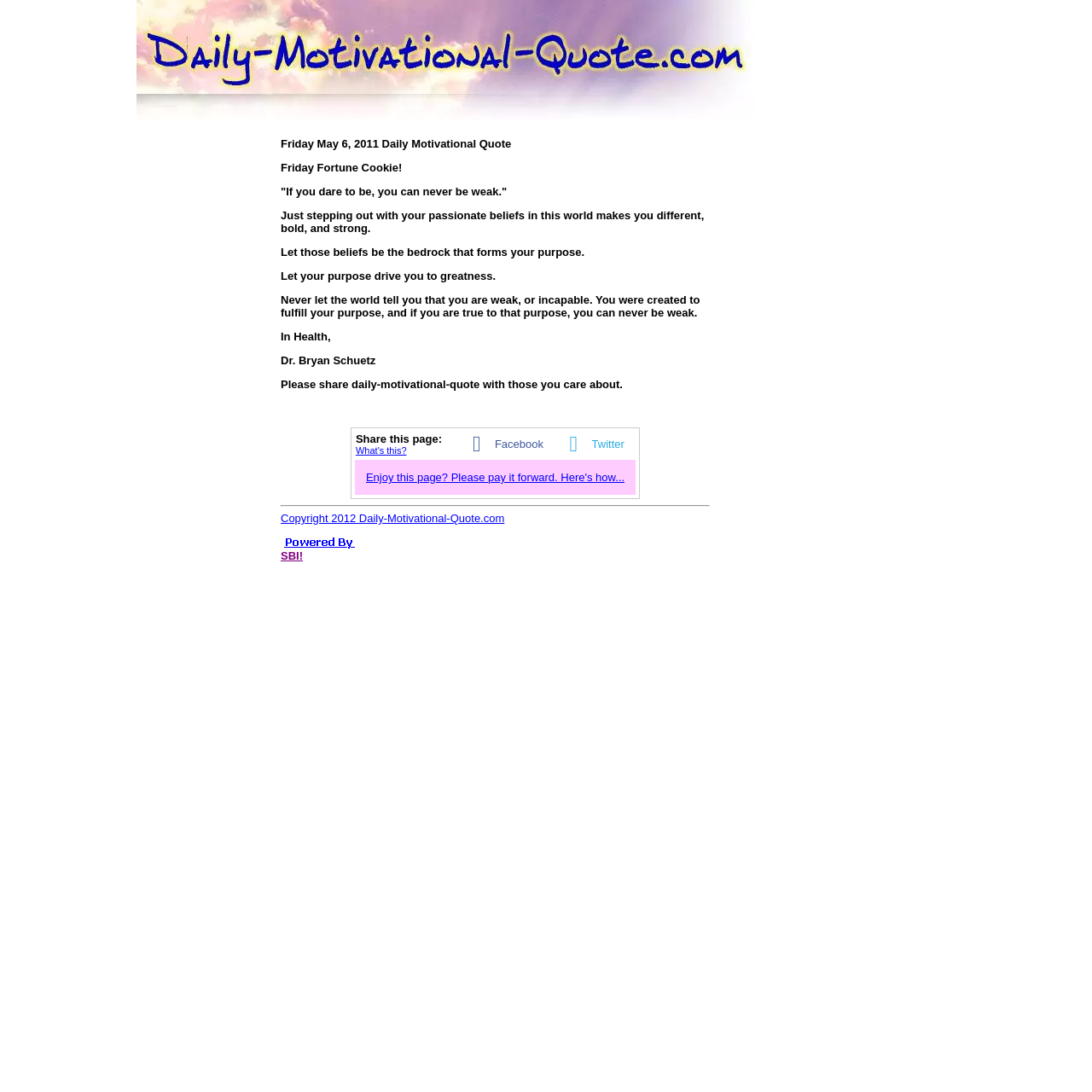From the image, can you give a detailed response to the question below:
Who is the author of the daily motivational quote?

The author of the daily motivational quote can be found in the text content of the webpage, specifically in the sentence 'In Health, Dr. Bryan Schuetz'. This sentence is located in the second table row of the layout table, within the first table cell.